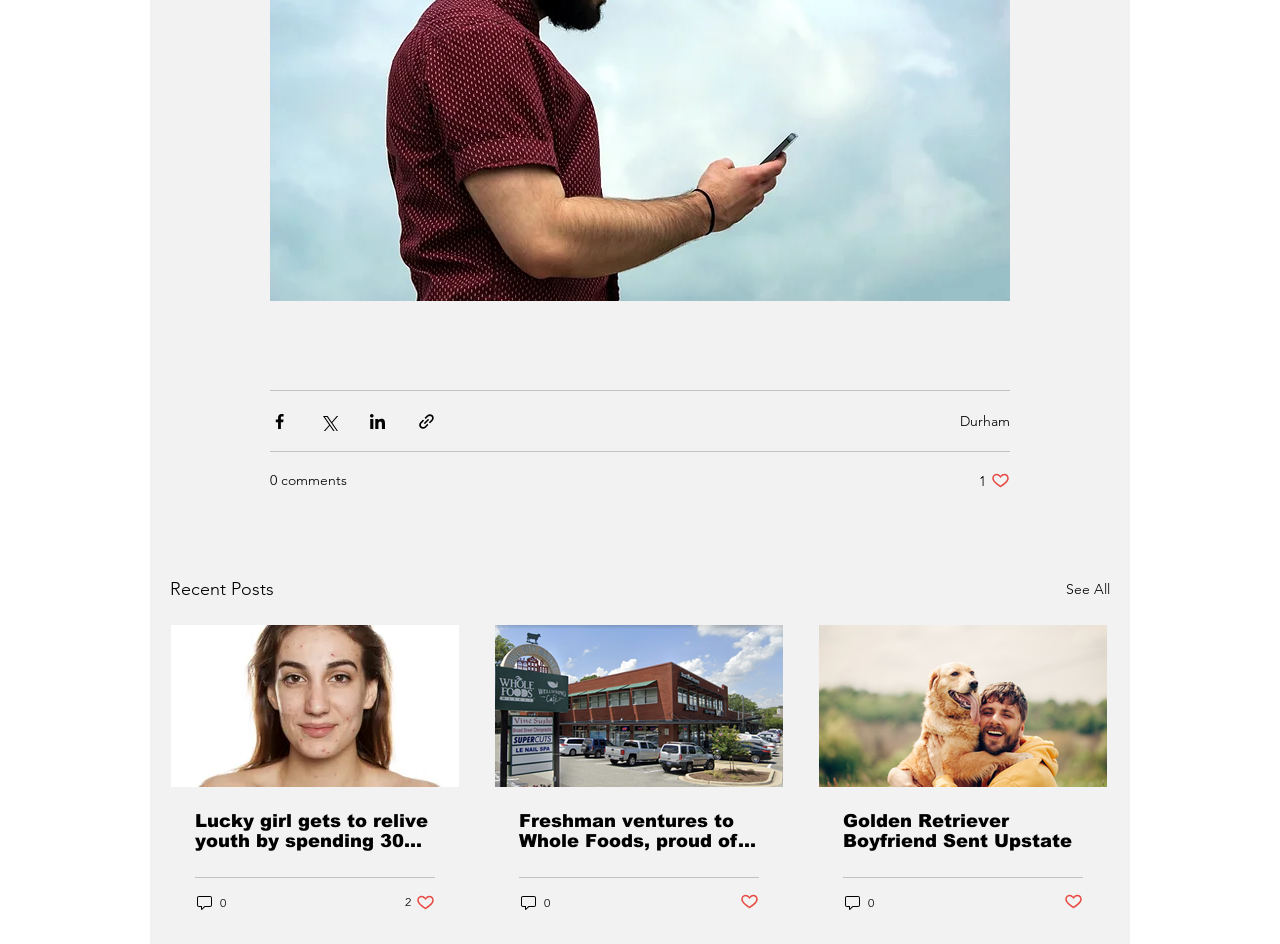Please find the bounding box coordinates of the element that must be clicked to perform the given instruction: "Read comments". The coordinates should be four float numbers from 0 to 1, i.e., [left, top, right, bottom].

[0.152, 0.946, 0.178, 0.966]